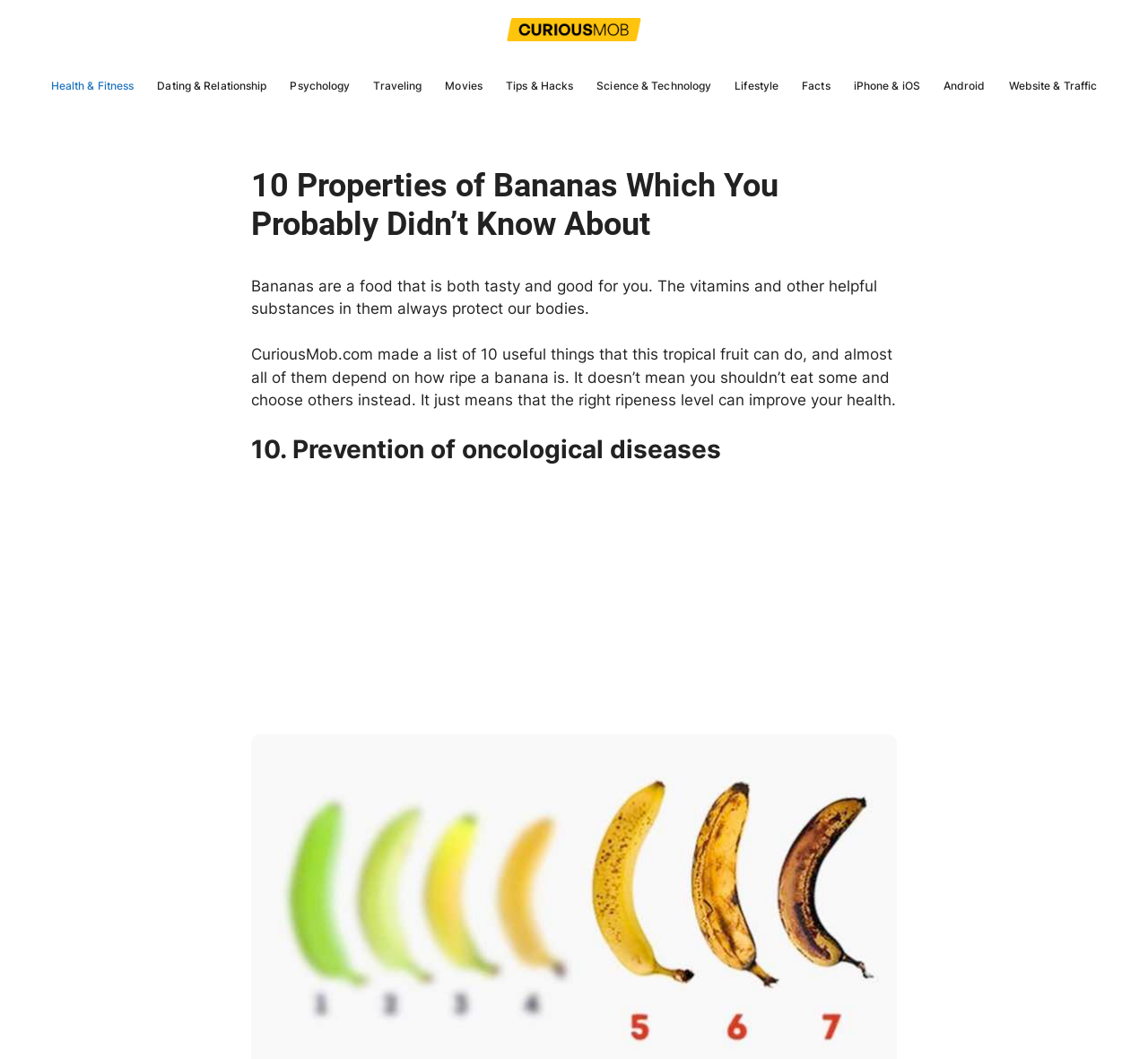Identify the bounding box for the UI element specified in this description: "Accept all cookies". The coordinates must be four float numbers between 0 and 1, formatted as [left, top, right, bottom].

None